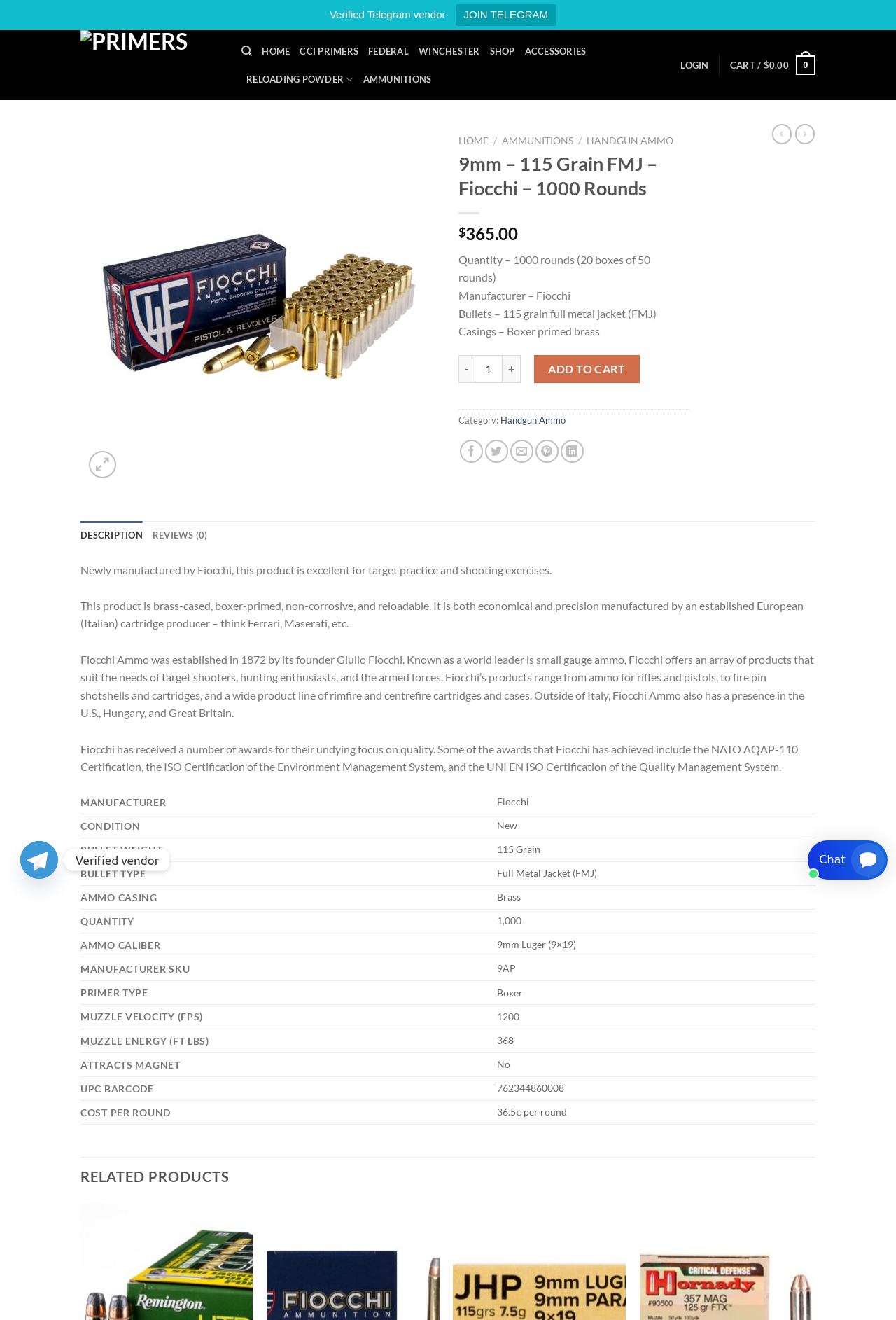Identify the bounding box coordinates of the region that should be clicked to execute the following instruction: "Get in touch with the team".

None